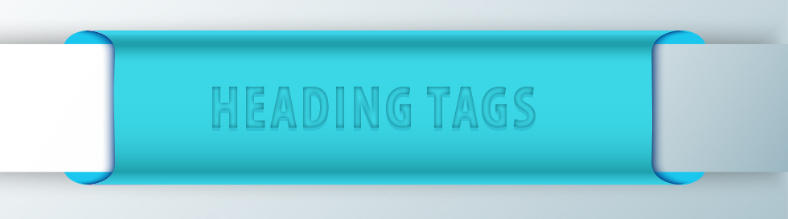Describe the image with as much detail as possible.

The image features a vibrant graphic prominently displaying the words "HEADING TAGS" in bold, embossed typography. The text is centered on a smooth, turquoise banner with rounded edges, which adds a modern touch to the design. This visual is likely utilized to emphasize the importance of heading tags in content optimization, aligning with the article titled "Heading Tags: The Key to Boosting On-page Optimization for Your Content." The overall aesthetic reflects a clean, professional style that aims to attract attention to the subject of effective SEO practices.